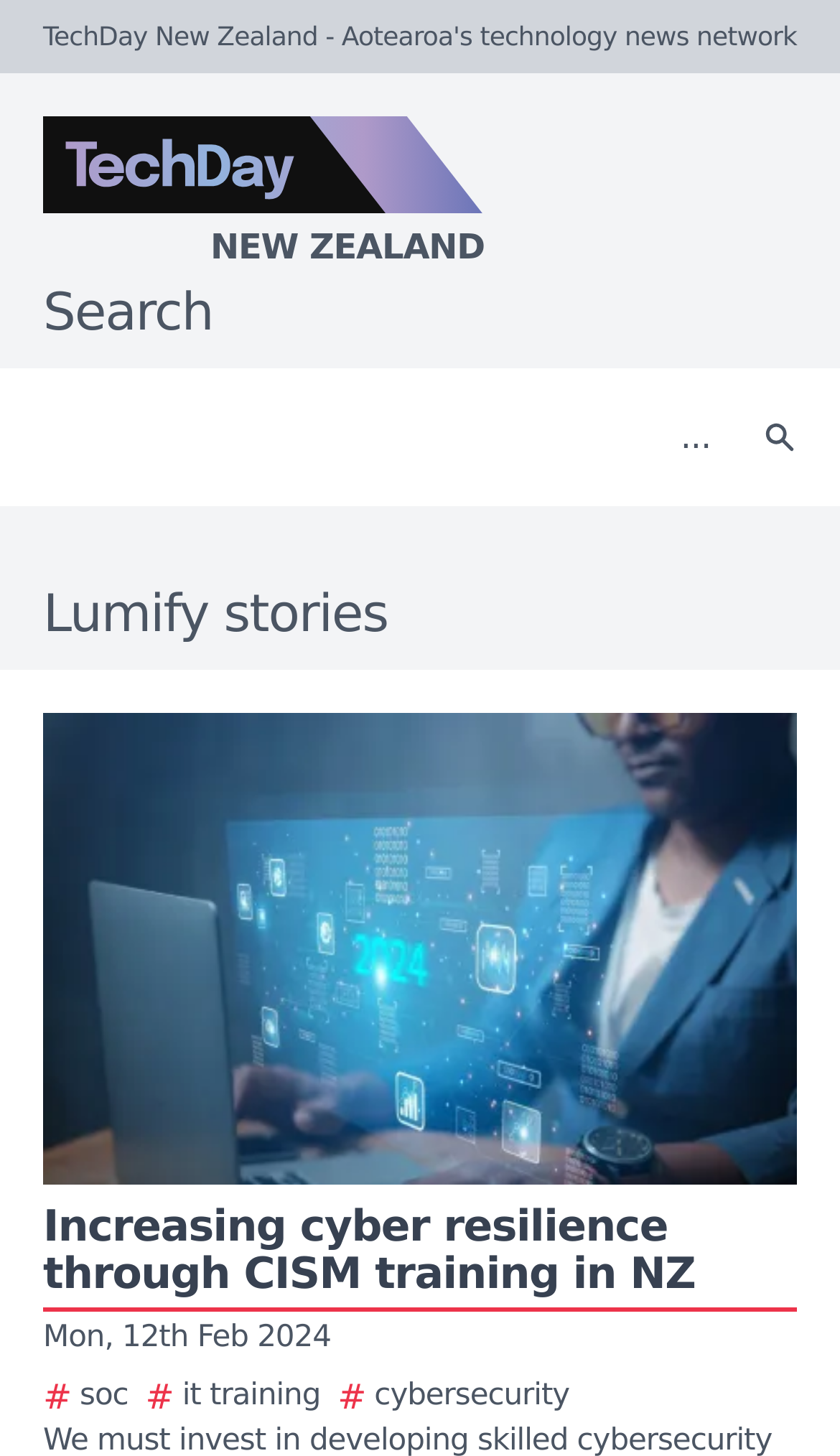How many images are on the webpage? Observe the screenshot and provide a one-word or short phrase answer.

3